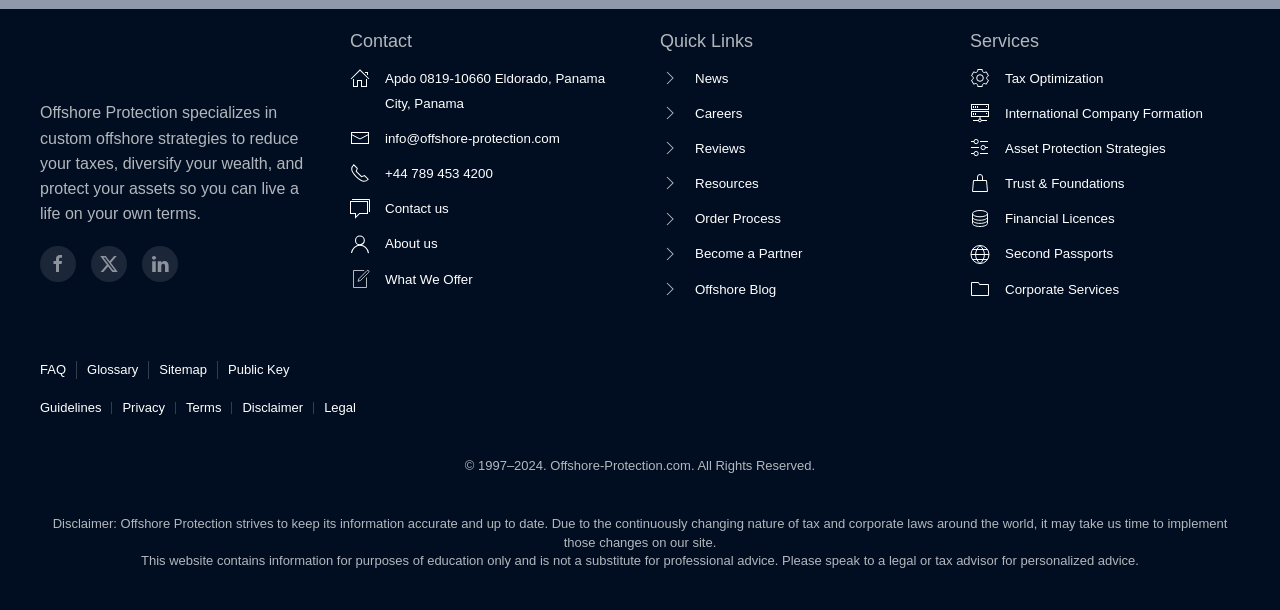What is the company name of the website?
Analyze the image and provide a thorough answer to the question.

The company name can be found in the logo at the top left corner of the webpage, which is an image with the text 'Offshore Protection logo'.